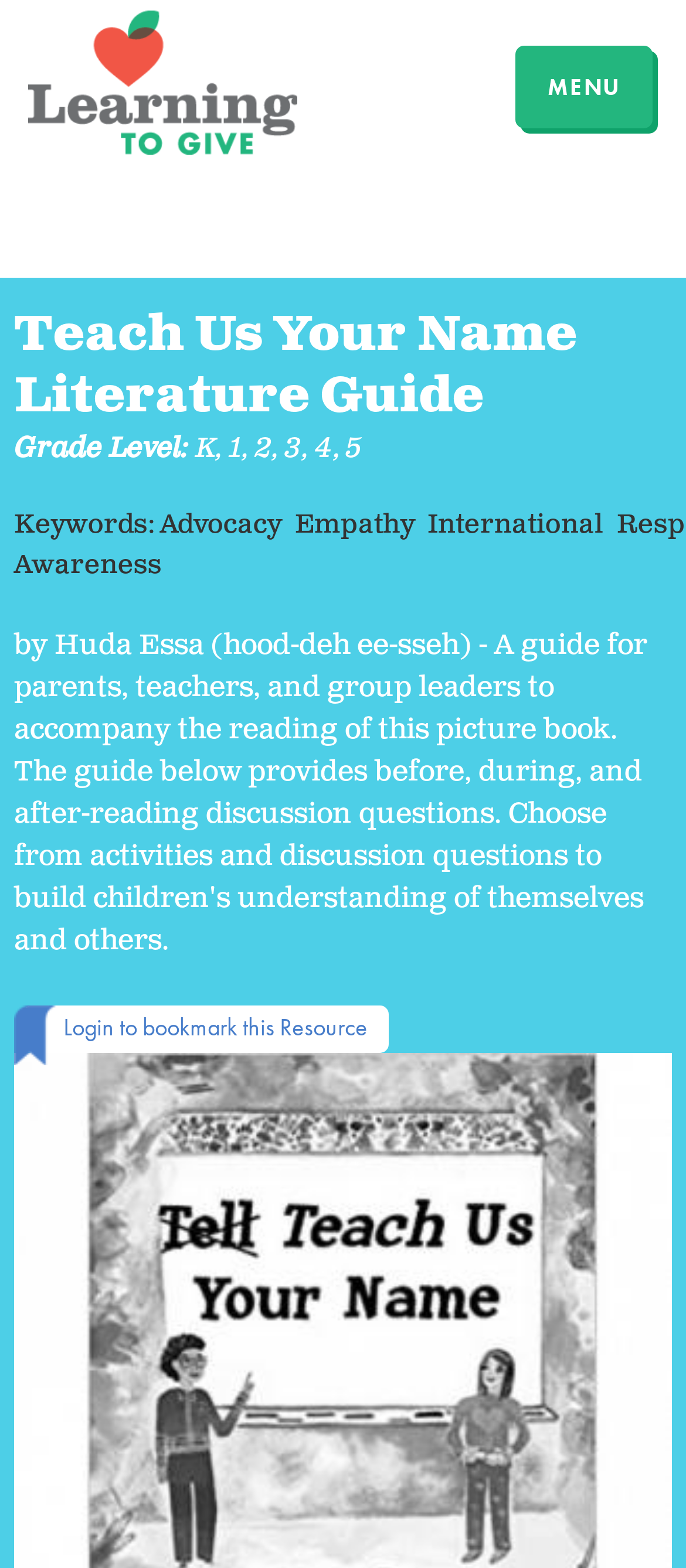Locate the bounding box coordinates of the area you need to click to fulfill this instruction: 'Go to Learning to Give'. The coordinates must be in the form of four float numbers ranging from 0 to 1: [left, top, right, bottom].

[0.041, 0.007, 0.433, 0.099]